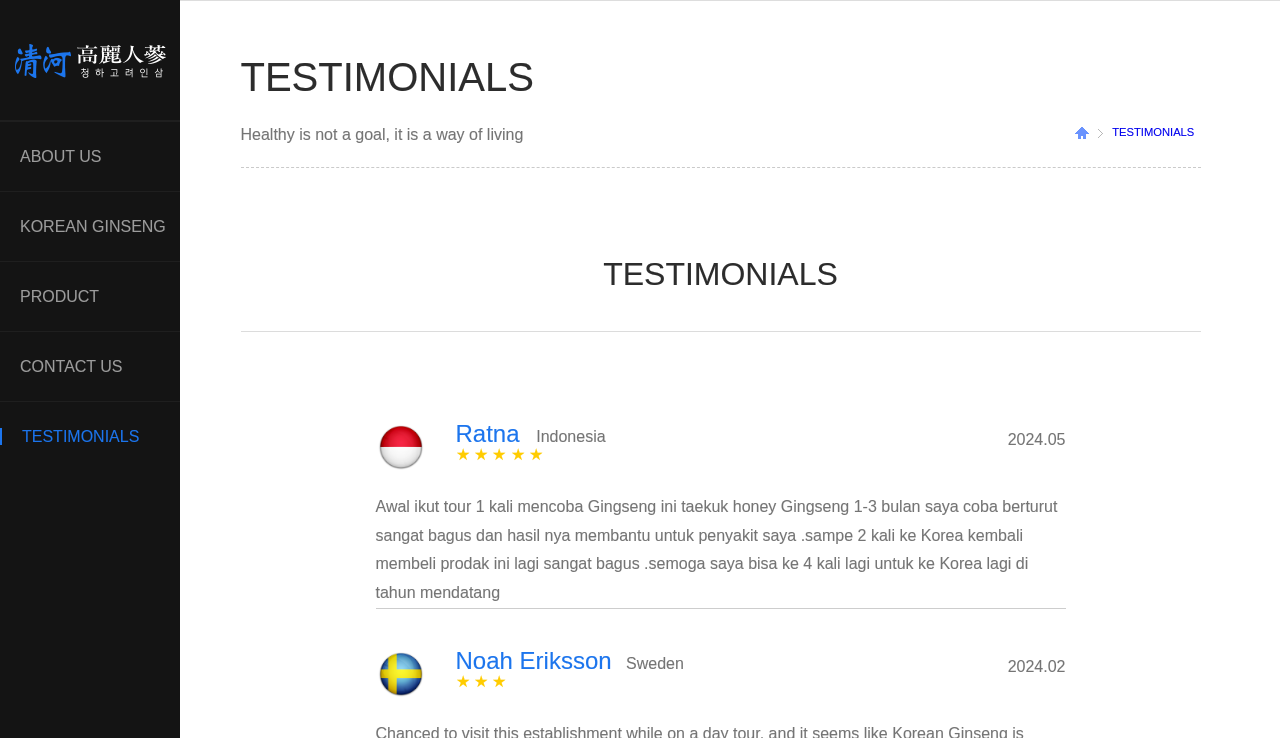What is the date of the testimonial from Noah Eriksson?
Answer briefly with a single word or phrase based on the image.

2024.02